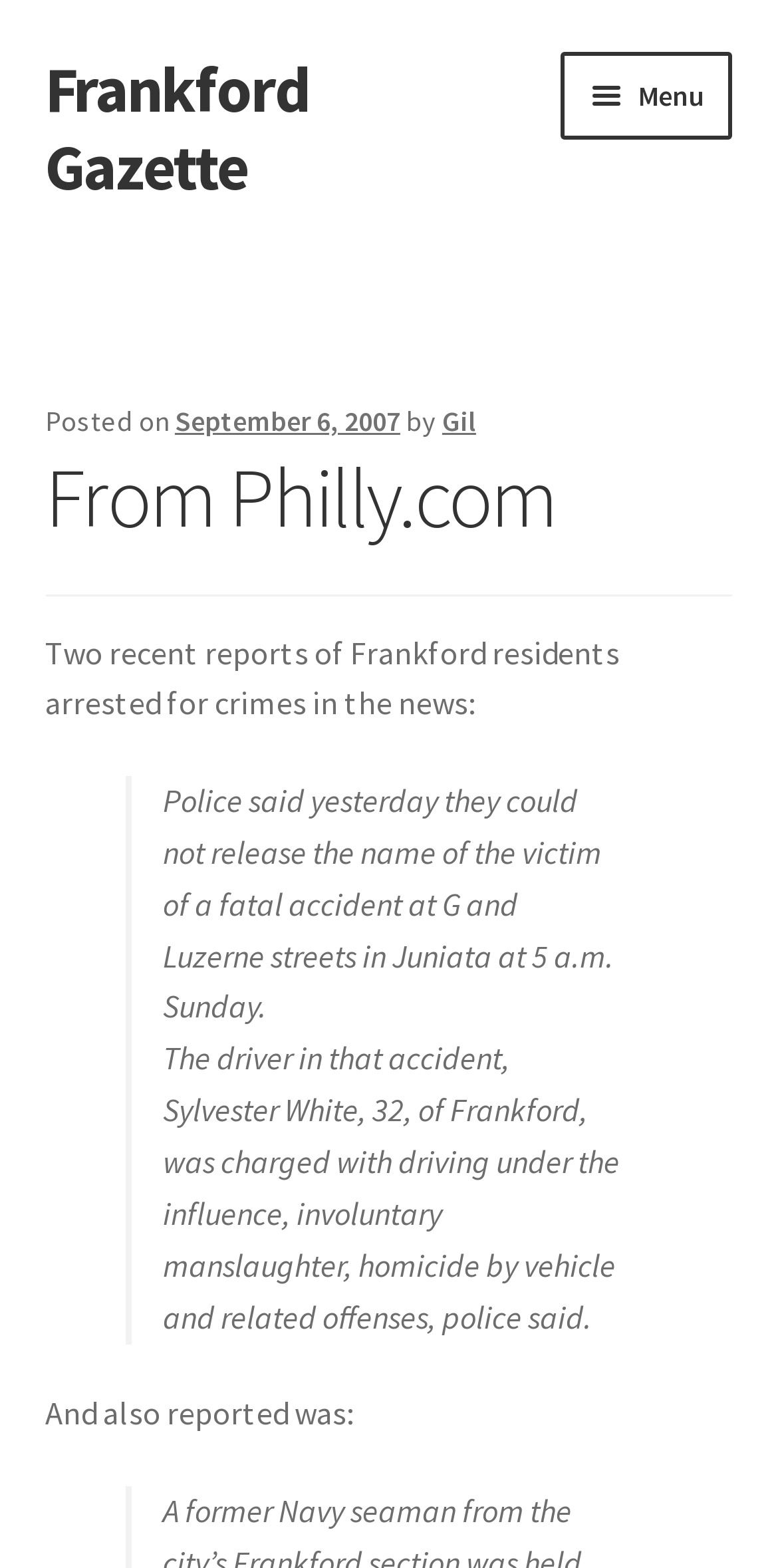Determine the bounding box coordinates for the clickable element required to fulfill the instruction: "Click on the 'Frankford Gazette' link". Provide the coordinates as four float numbers between 0 and 1, i.e., [left, top, right, bottom].

[0.058, 0.032, 0.397, 0.132]